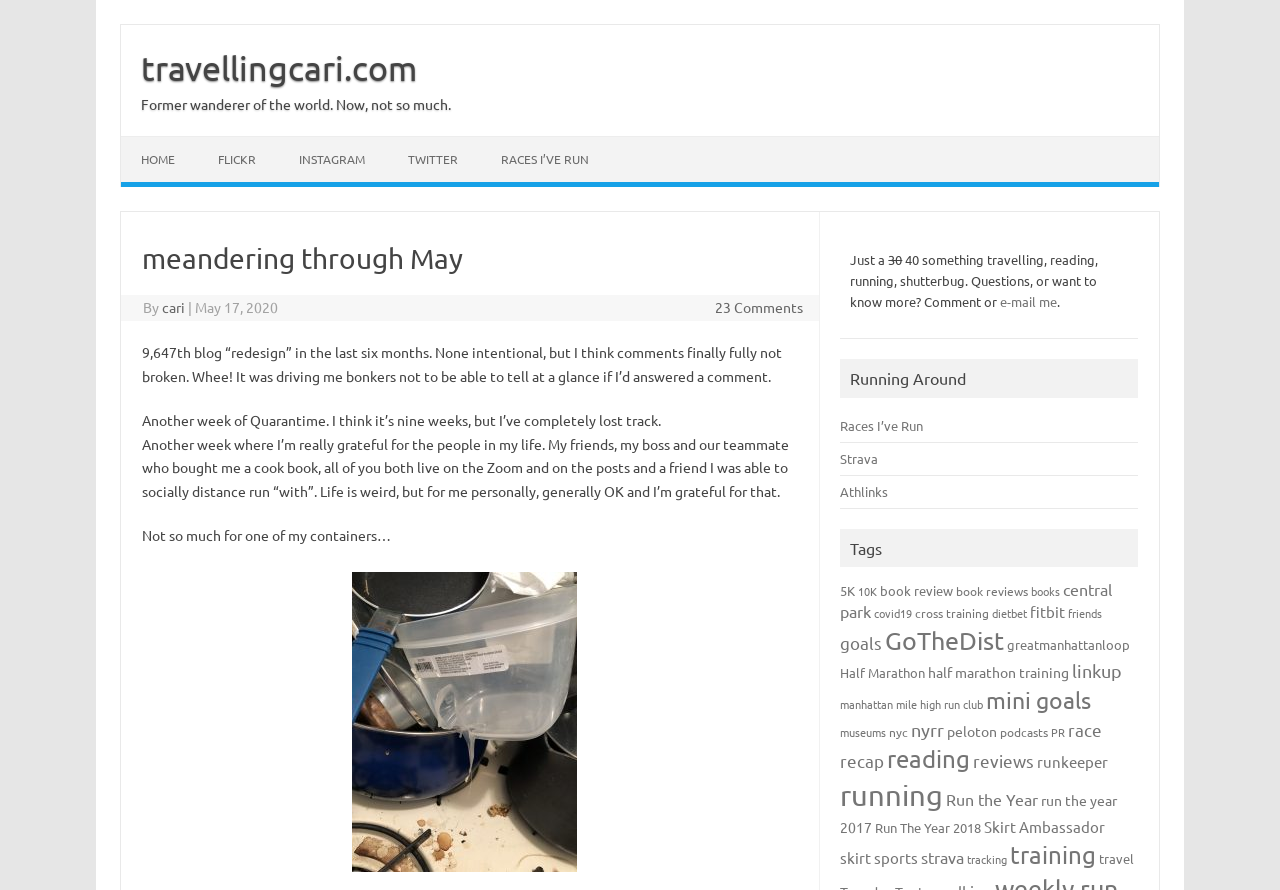Use a single word or phrase to answer this question: 
What is the purpose of the 'Races I’ve Run' link?

To show completed races